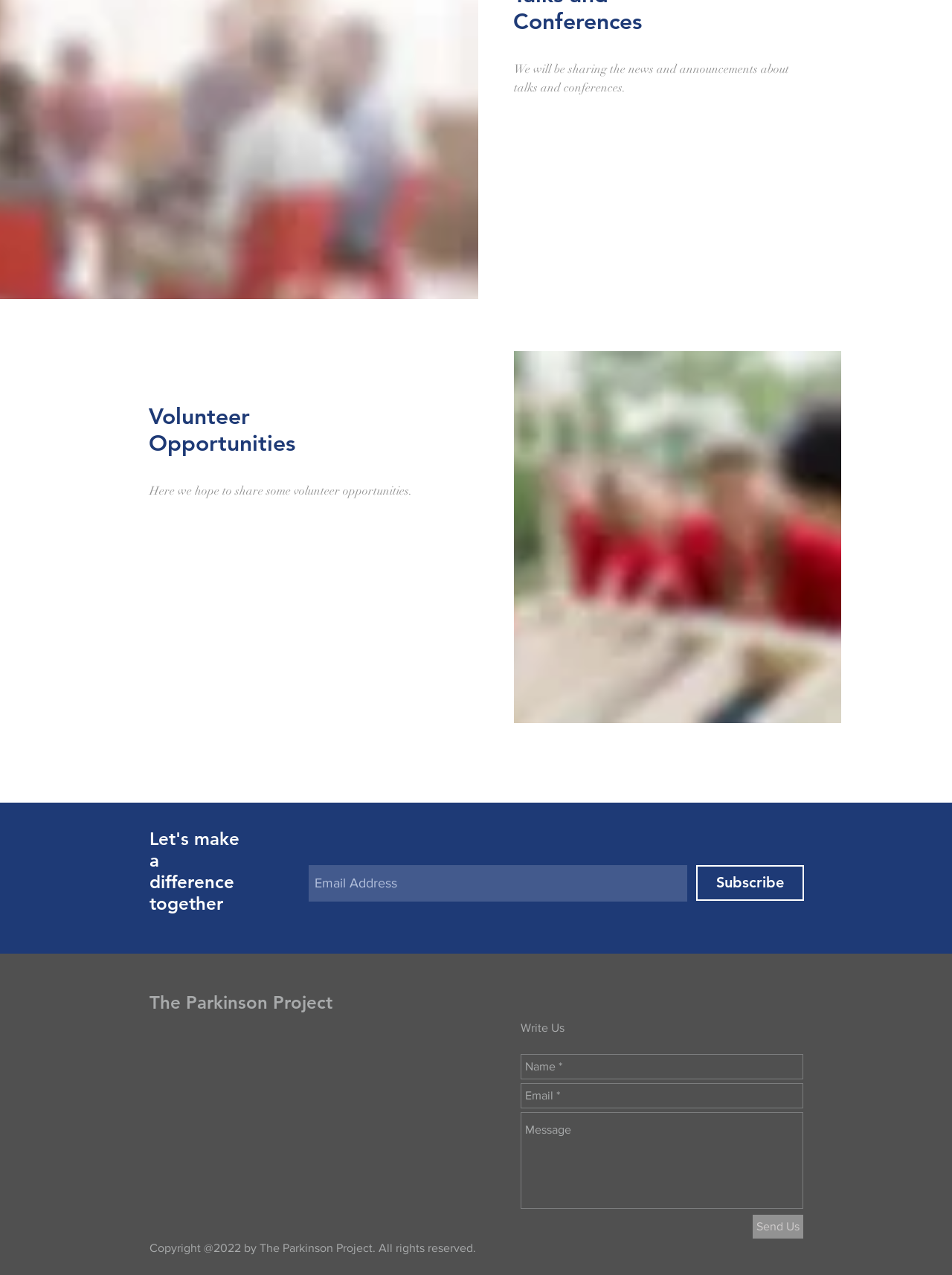Ascertain the bounding box coordinates for the UI element detailed here: "aria-label="Email *" name="email" placeholder="Email *"". The coordinates should be provided as [left, top, right, bottom] with each value being a float between 0 and 1.

[0.547, 0.849, 0.844, 0.869]